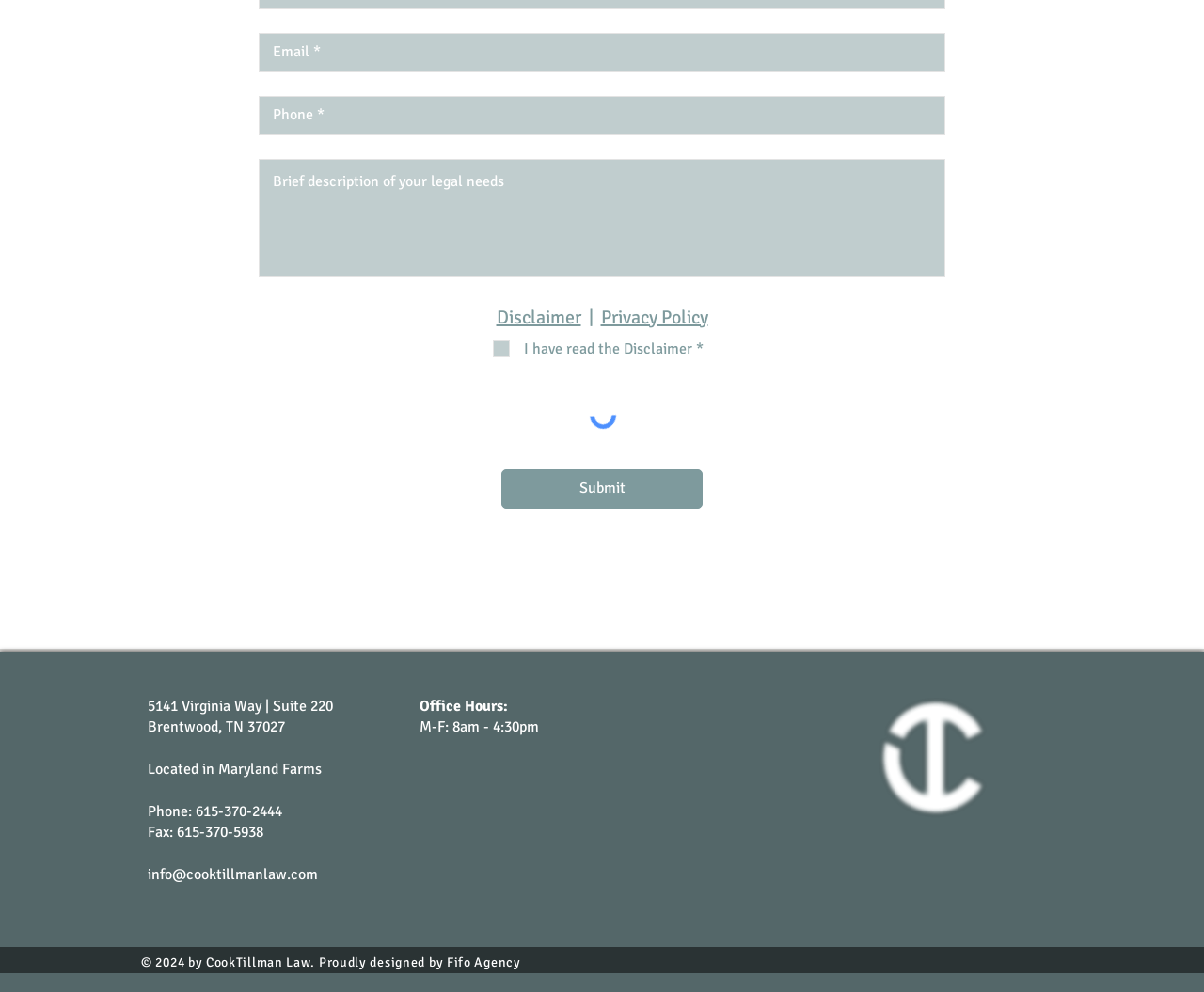Locate the bounding box coordinates of the area that needs to be clicked to fulfill the following instruction: "Click Disclaimer". The coordinates should be in the format of four float numbers between 0 and 1, namely [left, top, right, bottom].

[0.412, 0.308, 0.482, 0.331]